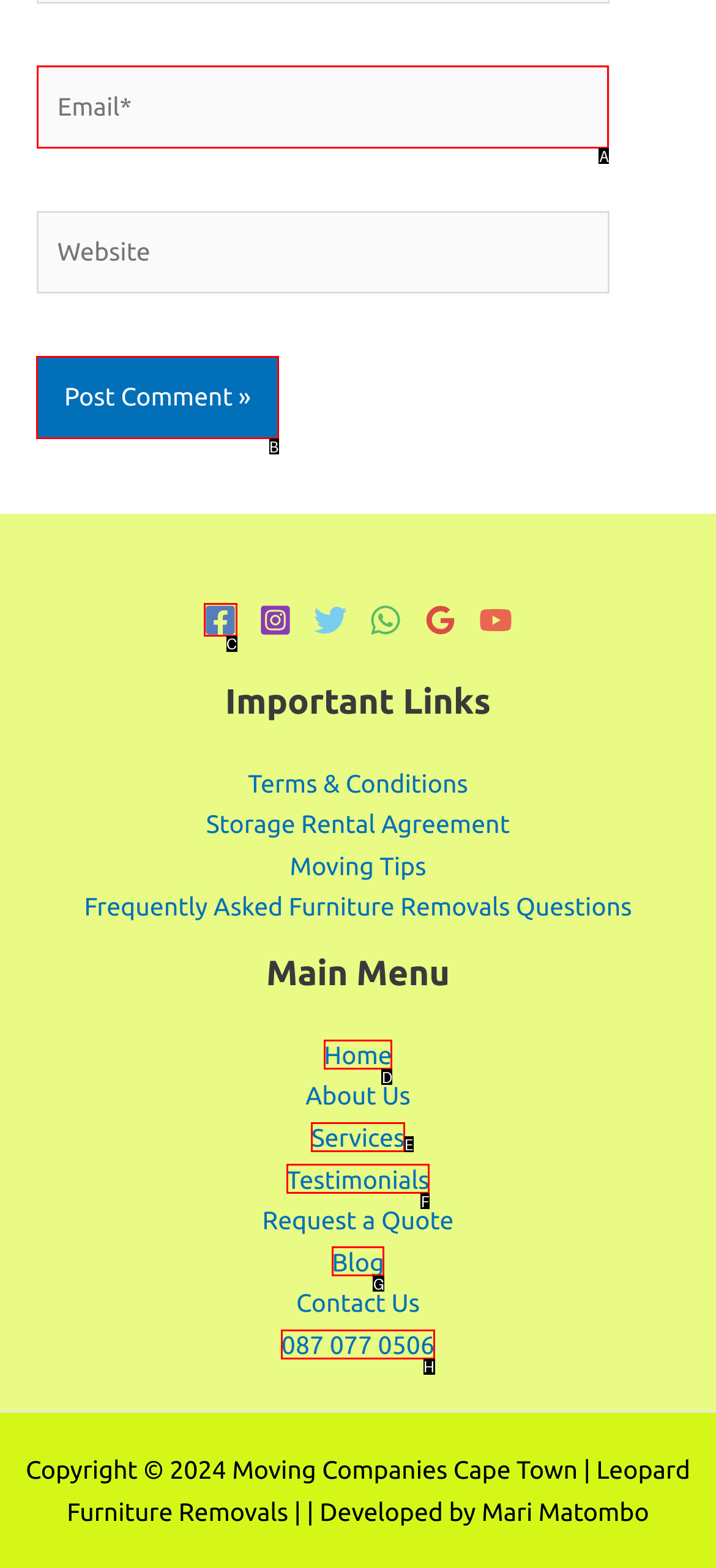Identify the HTML element to select in order to accomplish the following task: Click Post Comment
Reply with the letter of the chosen option from the given choices directly.

B